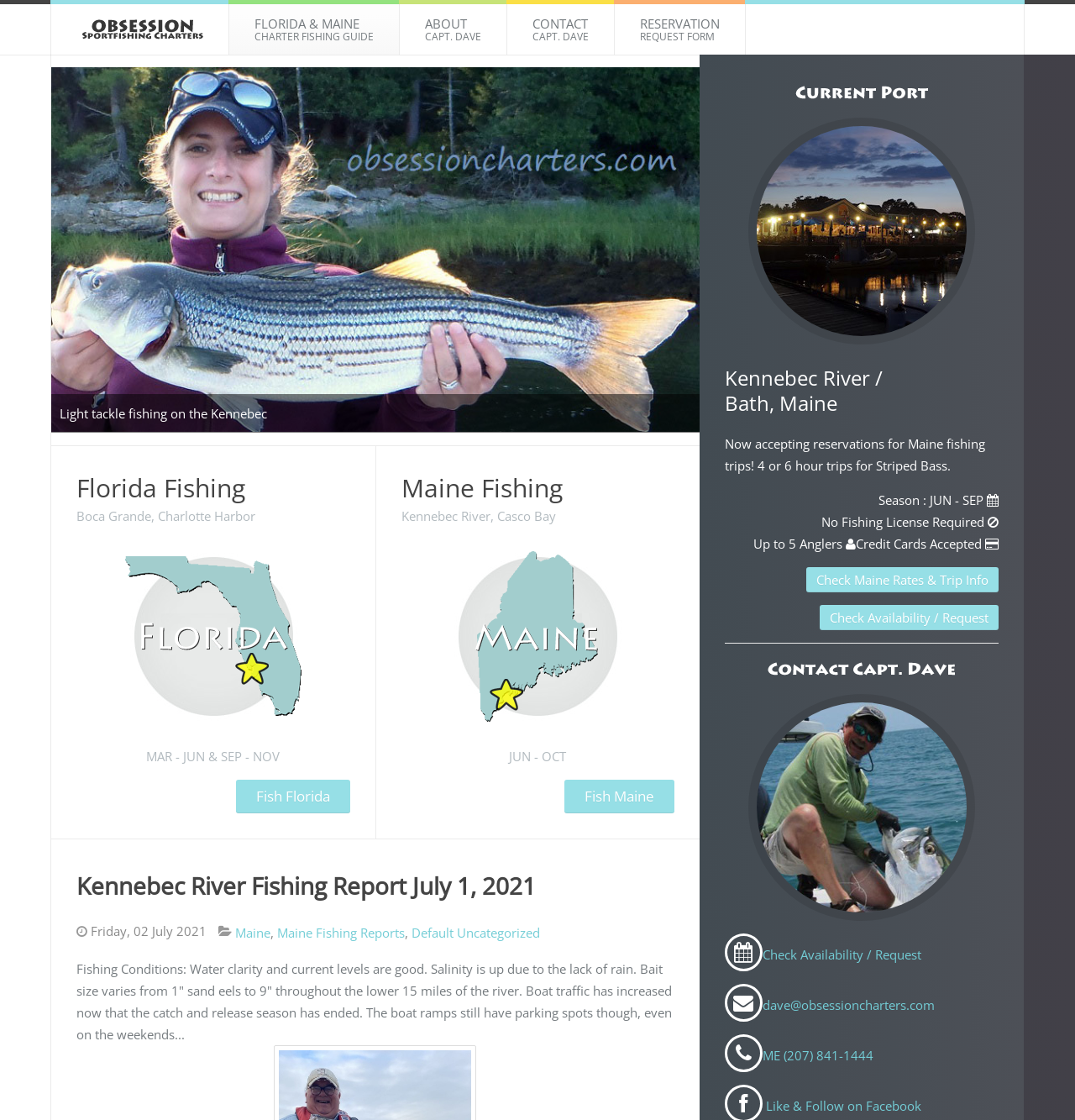Locate the bounding box of the UI element based on this description: "AboutCapt. Dave". Provide four float numbers between 0 and 1 as [left, top, right, bottom].

[0.371, 0.004, 0.471, 0.049]